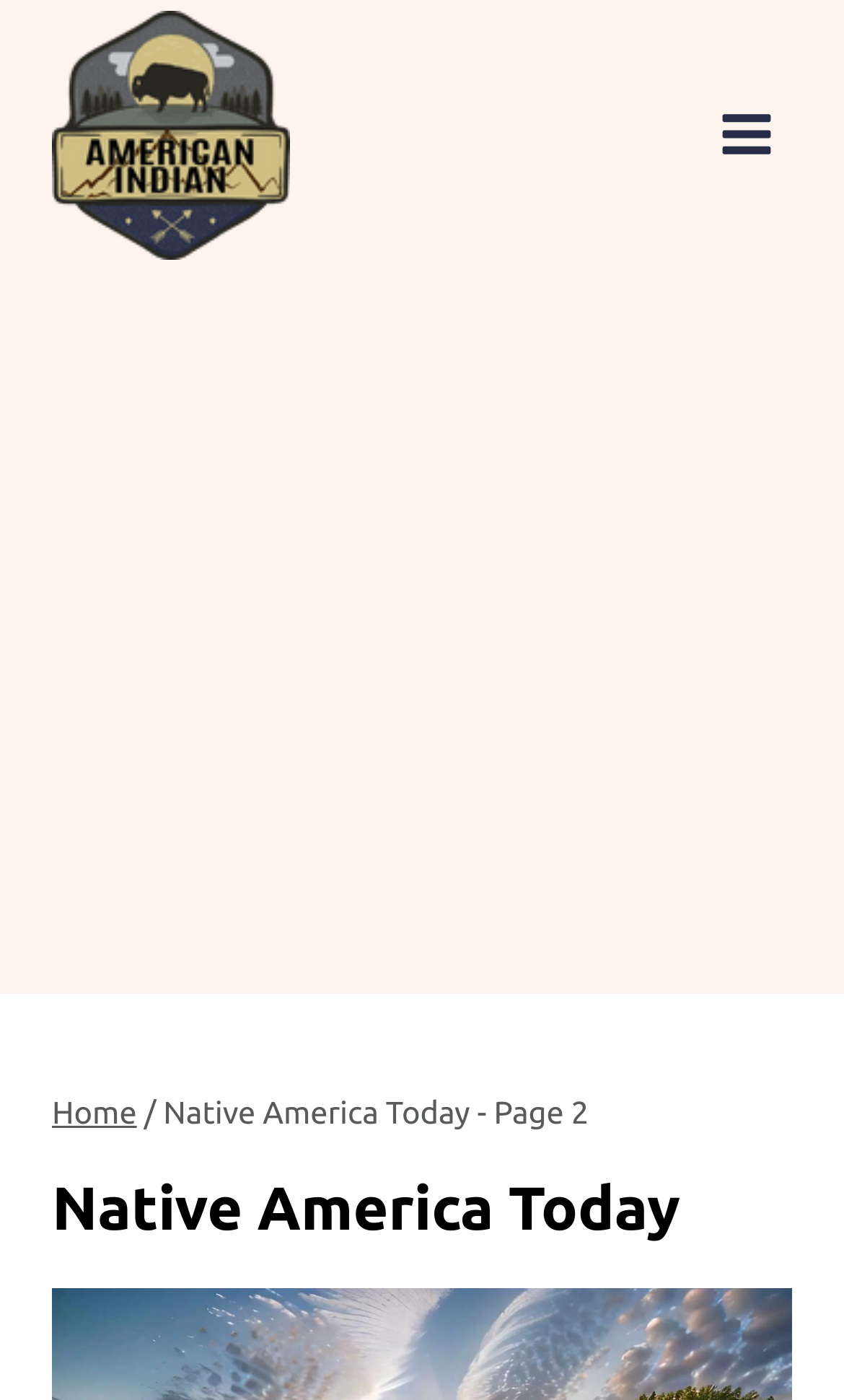Please extract the primary headline from the webpage.

Native America Today